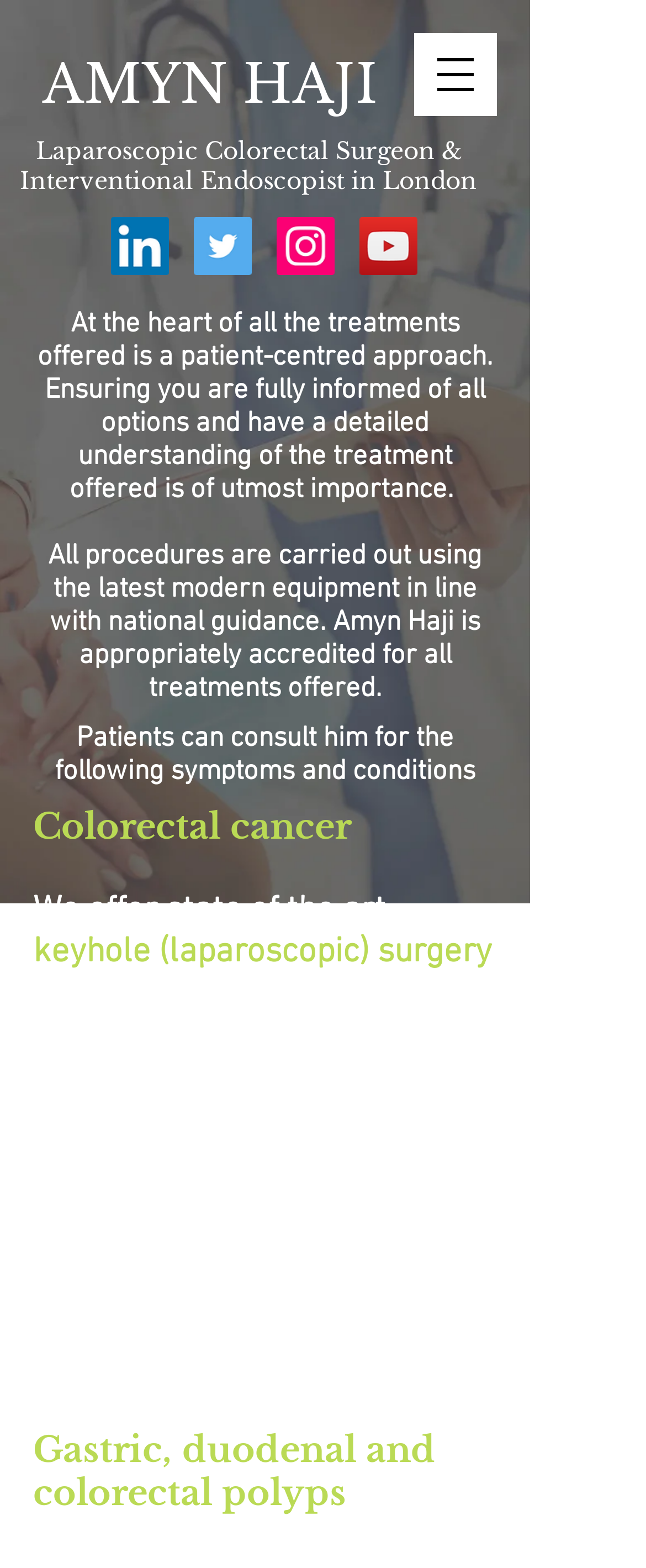Please find the bounding box for the UI element described by: "aria-label="Twitter"".

[0.3, 0.138, 0.39, 0.175]